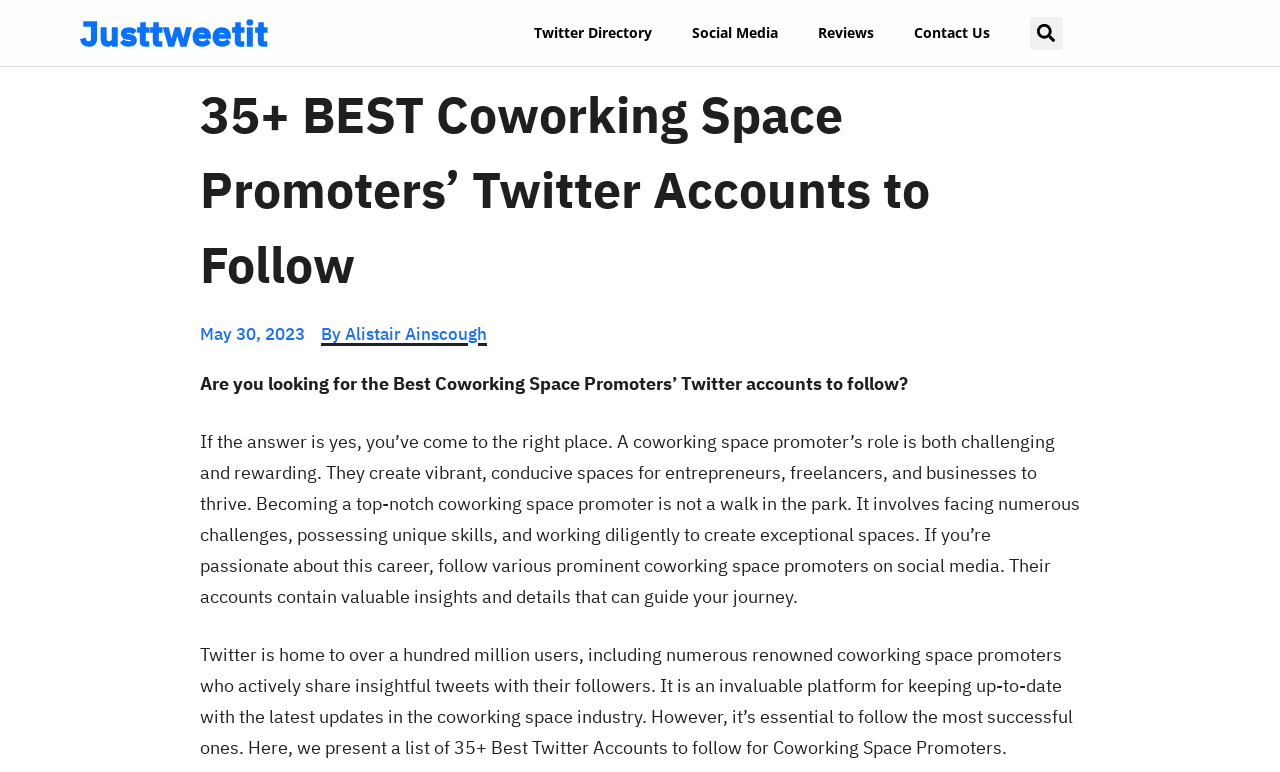Who wrote the article?
Please answer the question as detailed as possible based on the image.

I found the author of the article by looking at the link element that contains the author's name, which is 'By Alistair Ainscough'.